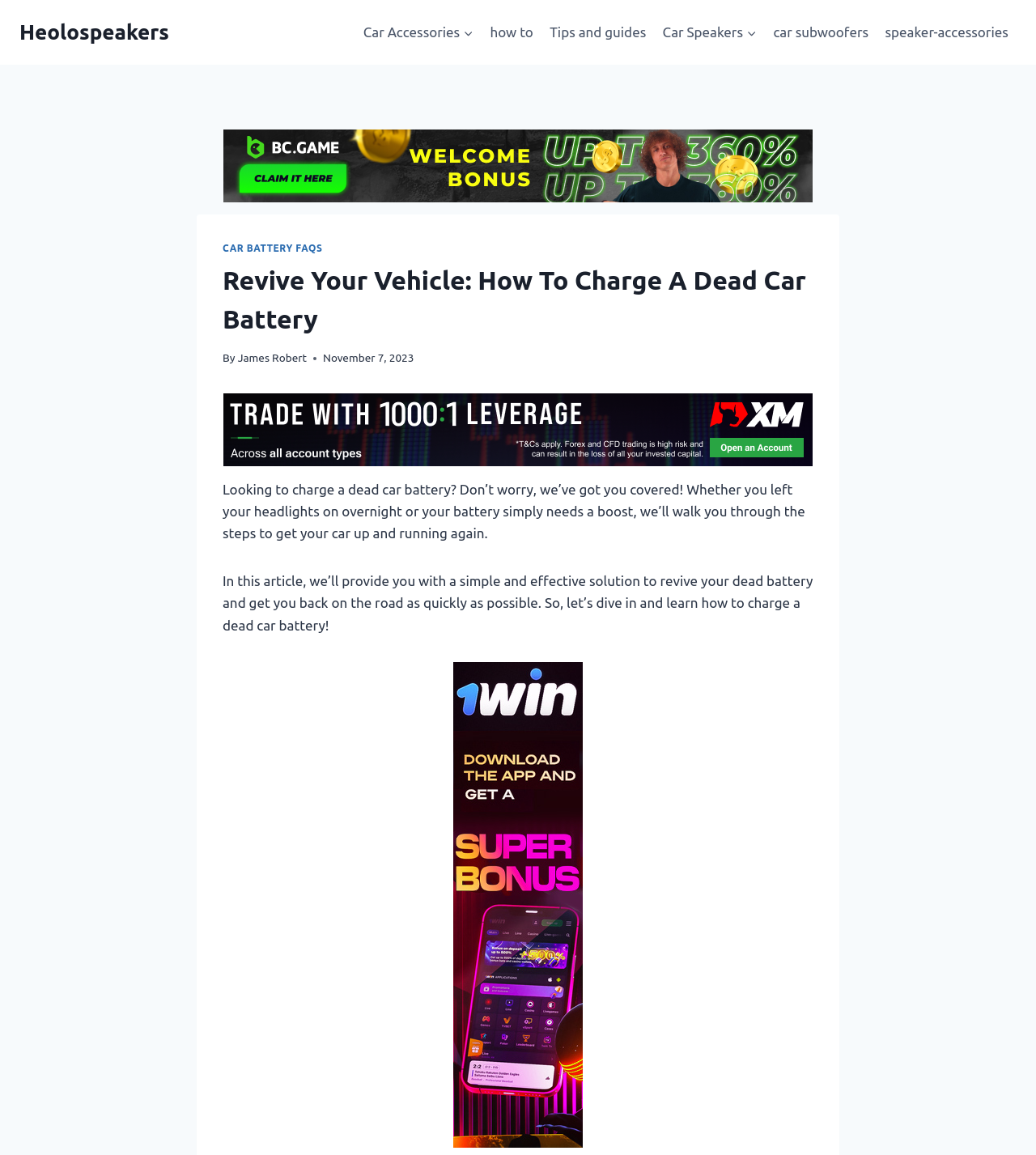Find and indicate the bounding box coordinates of the region you should select to follow the given instruction: "Navigate to Car Speakers".

[0.632, 0.011, 0.738, 0.045]